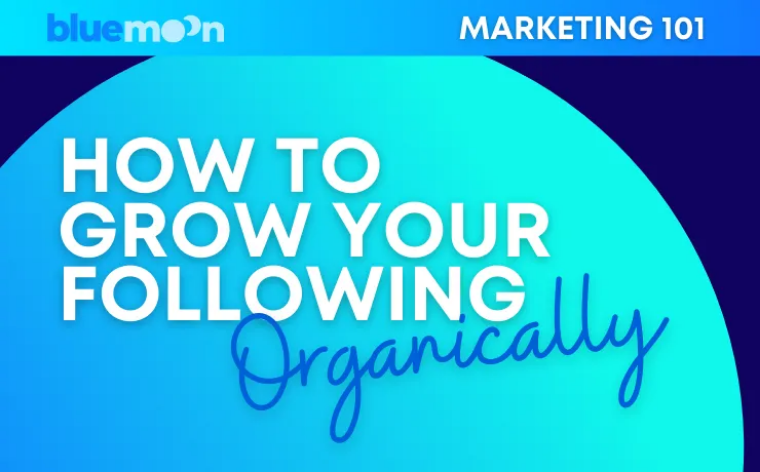Based on what you see in the screenshot, provide a thorough answer to this question: What is the theme of the content?

The theme of the content can be inferred from the main text 'How to Grow Your Following Organically' and the gradient of blue tones in the backdrop, which creates a calming yet professional aesthetic. This suggests that the content is related to marketing and growth strategies.